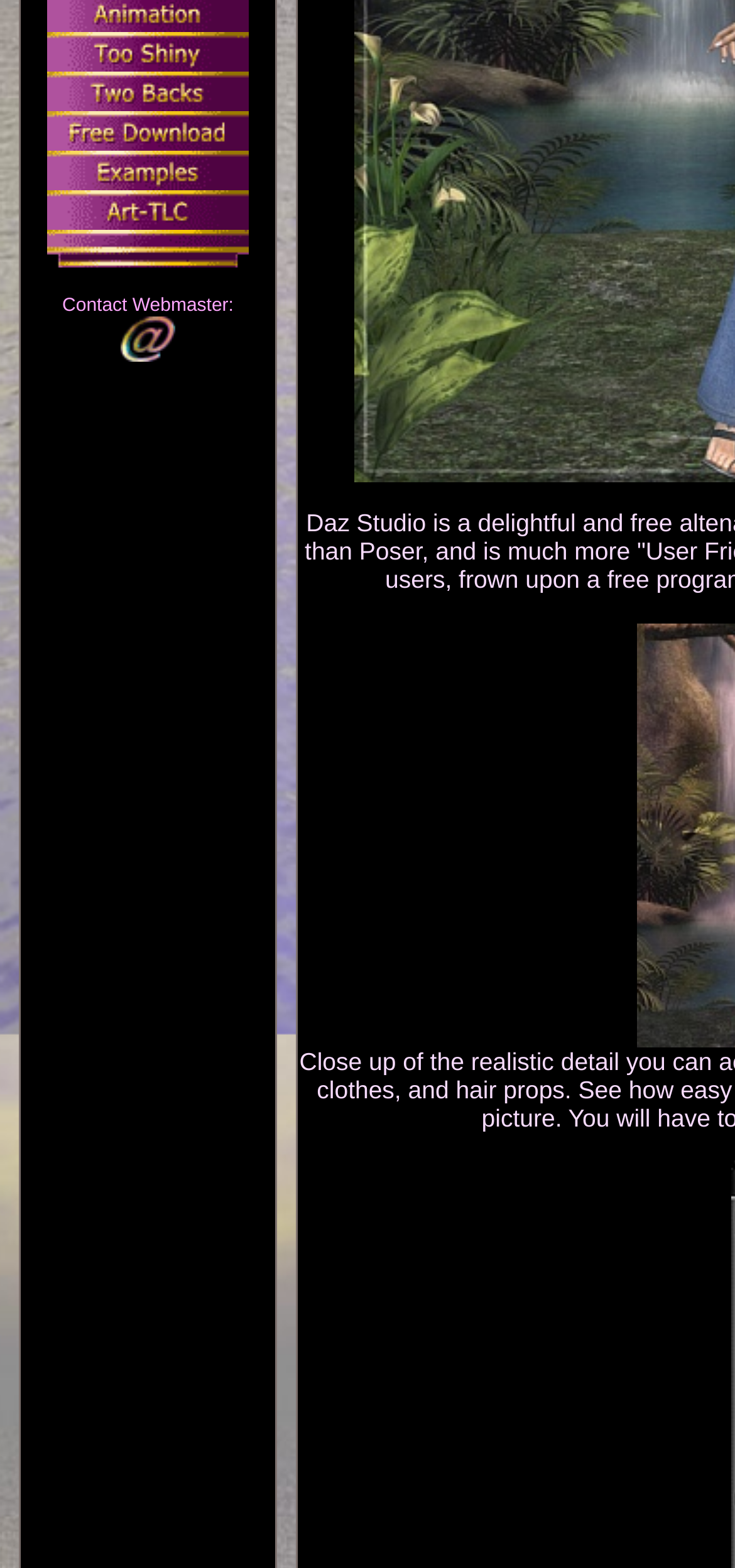Find the bounding box coordinates corresponding to the UI element with the description: "alt="Using two backgrounds" name="dazmenu_b11"". The coordinates should be formatted as [left, top, right, bottom], with values as floats between 0 and 1.

[0.064, 0.056, 0.338, 0.076]